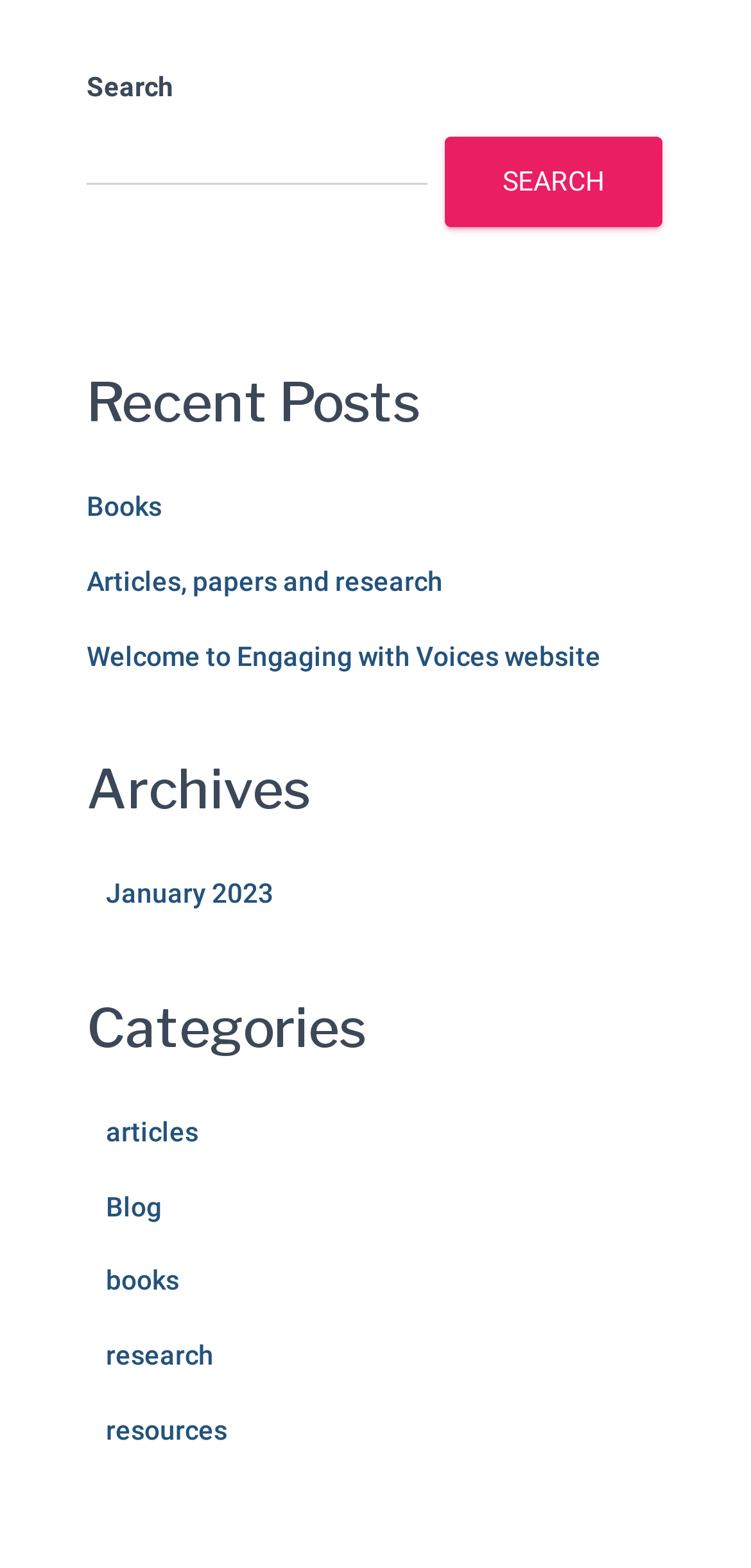Please identify the bounding box coordinates of the region to click in order to complete the task: "go to books page". The coordinates must be four float numbers between 0 and 1, specified as [left, top, right, bottom].

[0.115, 0.313, 0.215, 0.333]